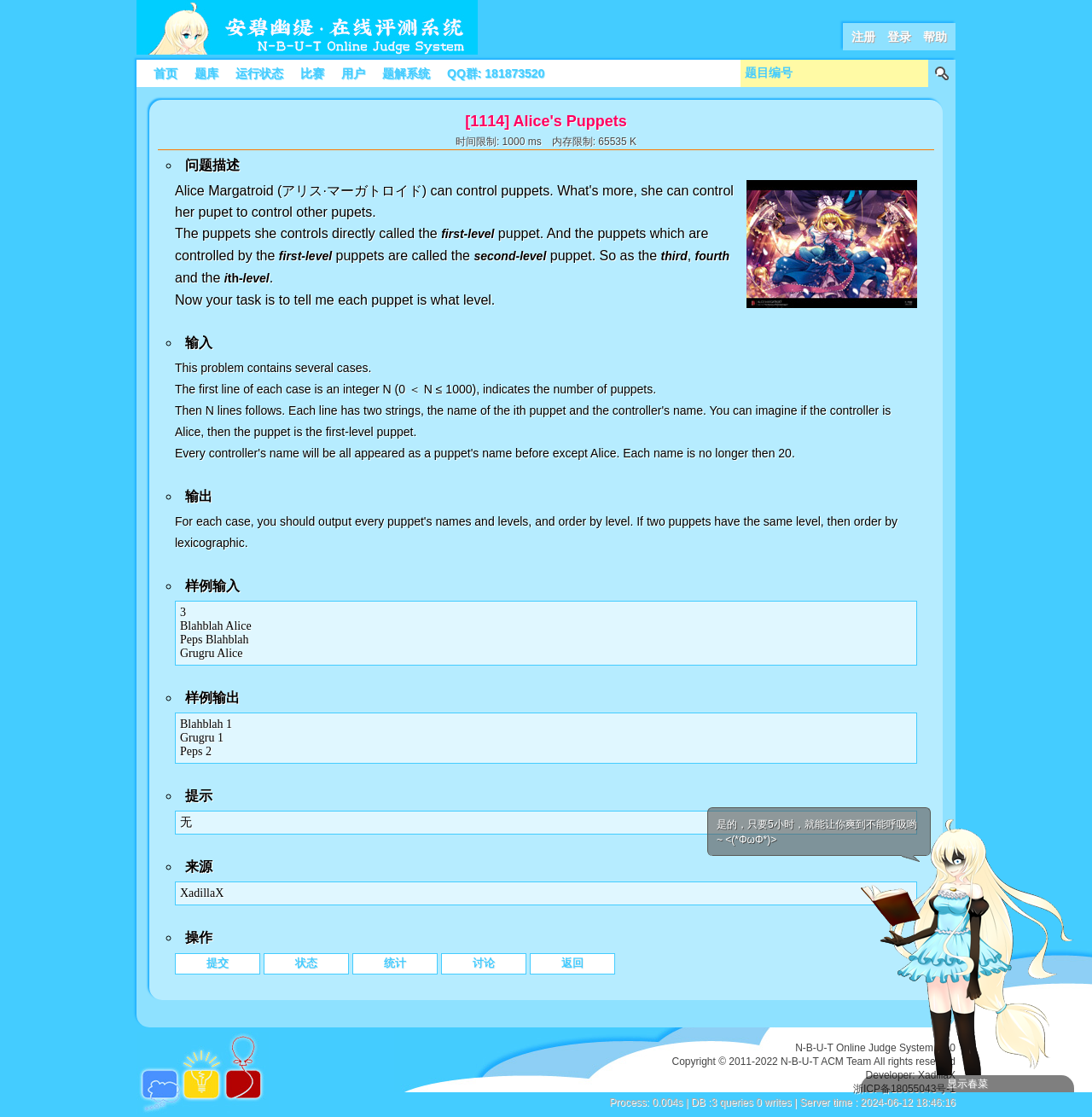Please determine the bounding box coordinates for the UI element described as: "题库".

[0.178, 0.06, 0.2, 0.072]